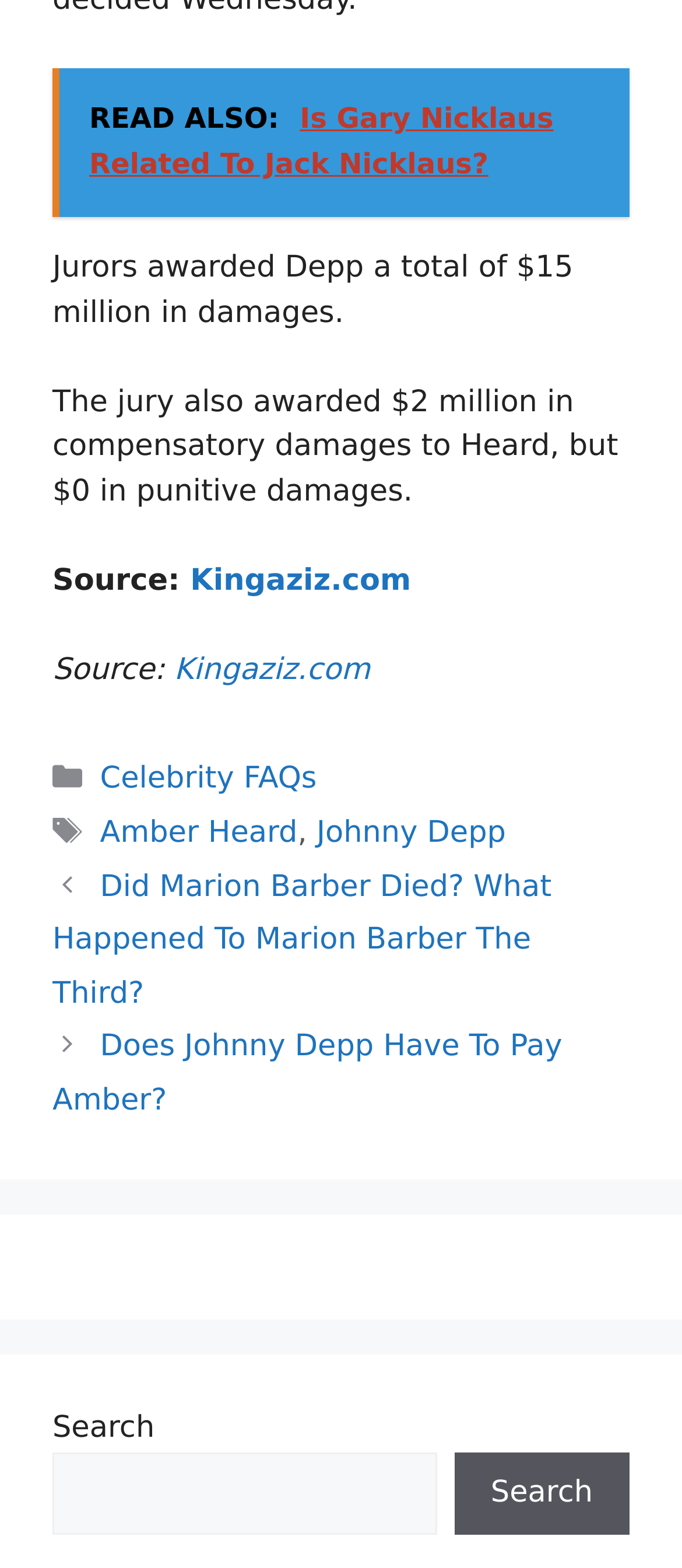Please answer the following question using a single word or phrase: 
What is the purpose of the button at the bottom of the page?

Search